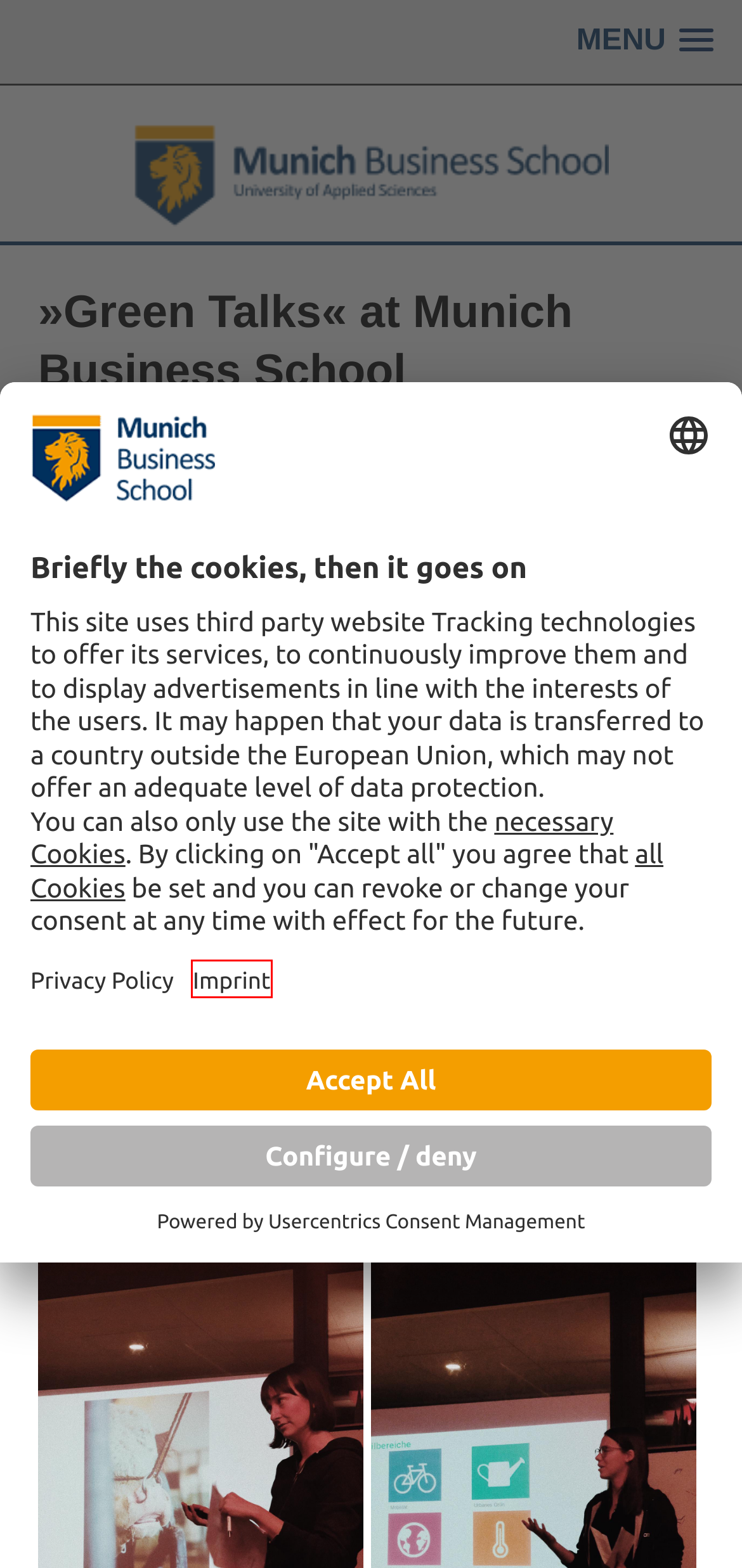You’re provided with a screenshot of a webpage that has a red bounding box around an element. Choose the best matching webpage description for the new page after clicking the element in the red box. The options are:
A. November 2019 - Munich Business School Insights
B. Munch Business School - Privacy Policy
C. Social Project on Mental Health. Interview with Bachelor's Student Pamela.
D. Munich Business School - Munich Business School Insights
E. Imprint - Munich Business School
F. Green Talks Archives - Munich Business School Insights
G. Social Responsibility Archives - Munich Business School Insights
H. MBS Bachelor's Students Donate Gifts to Children’s Home in Ulm

E